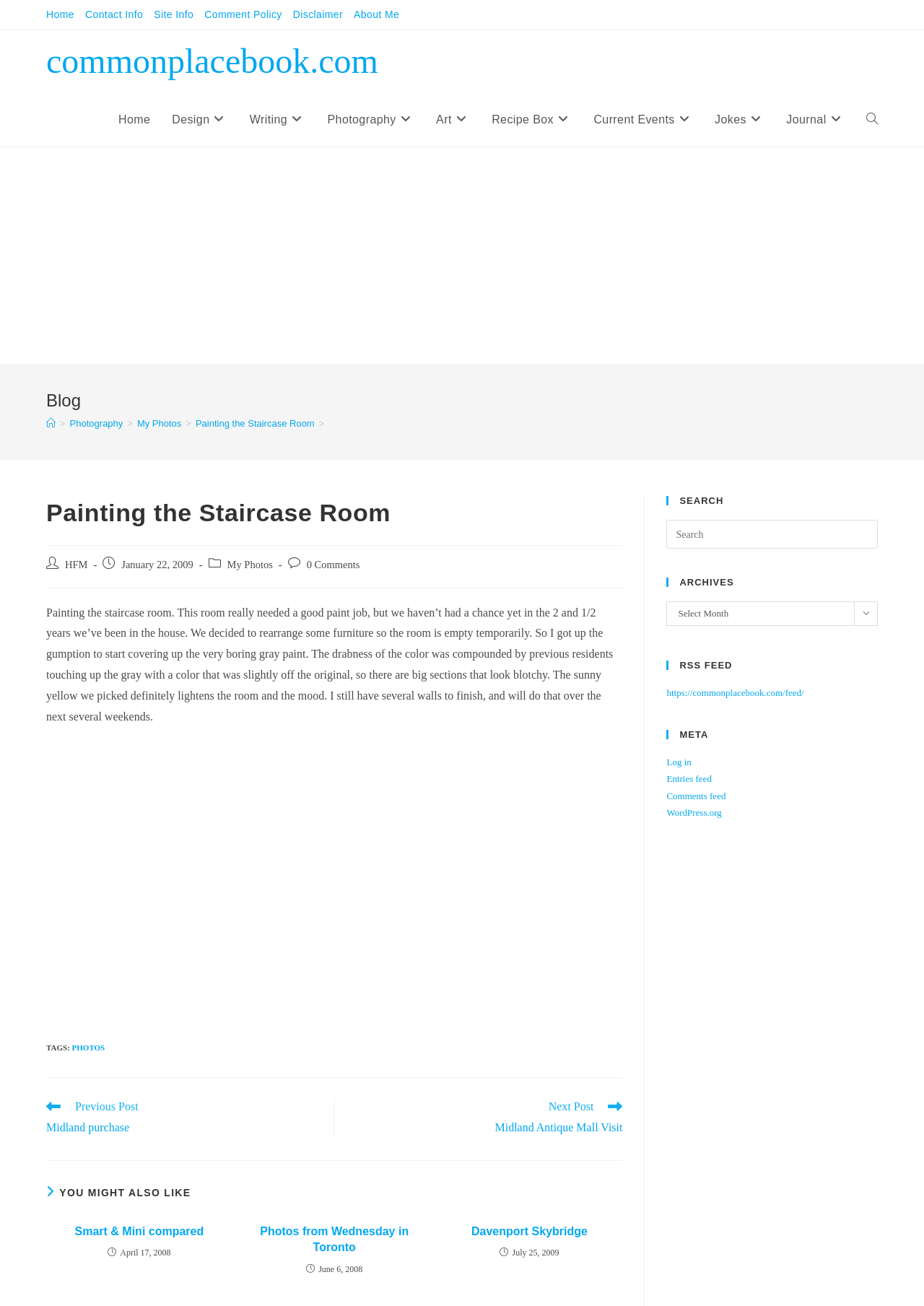What is the category of the blog post?
Look at the image and answer the question with a single word or phrase.

My Photos